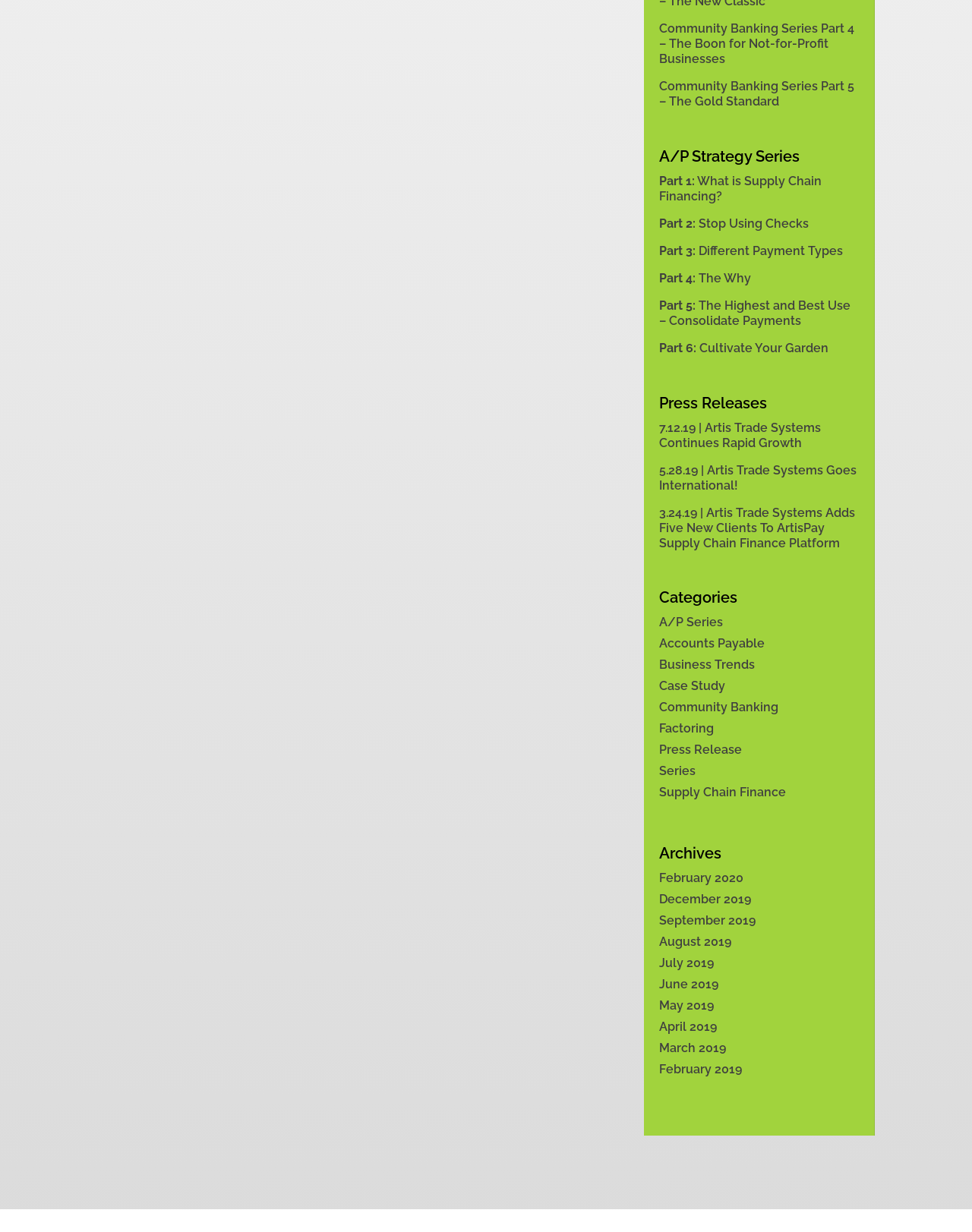Please specify the bounding box coordinates of the region to click in order to perform the following instruction: "Sign up".

None